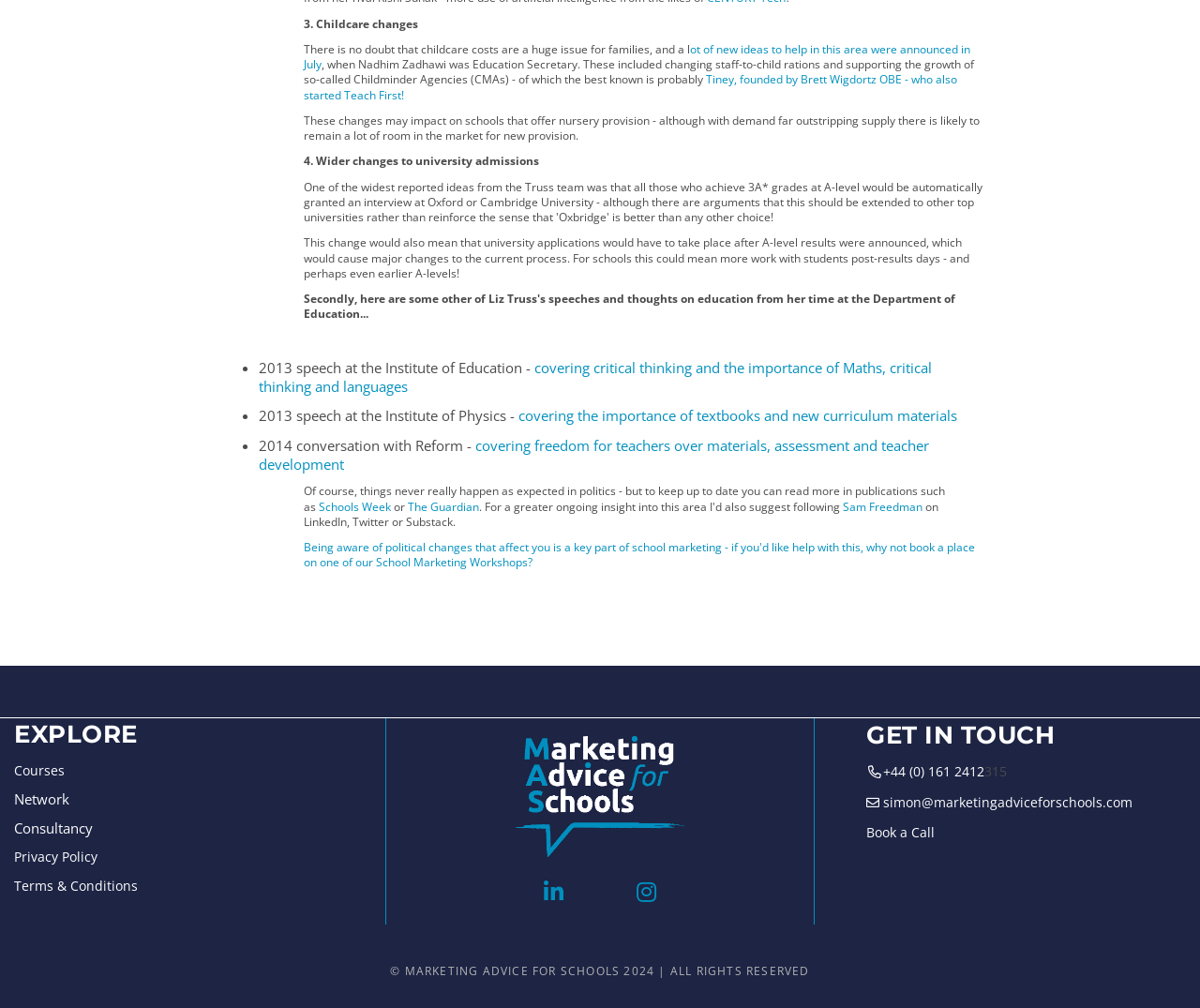Give the bounding box coordinates for this UI element: "+44 (0) 161 2412". The coordinates should be four float numbers between 0 and 1, arranged as [left, top, right, bottom].

[0.736, 0.757, 0.82, 0.774]